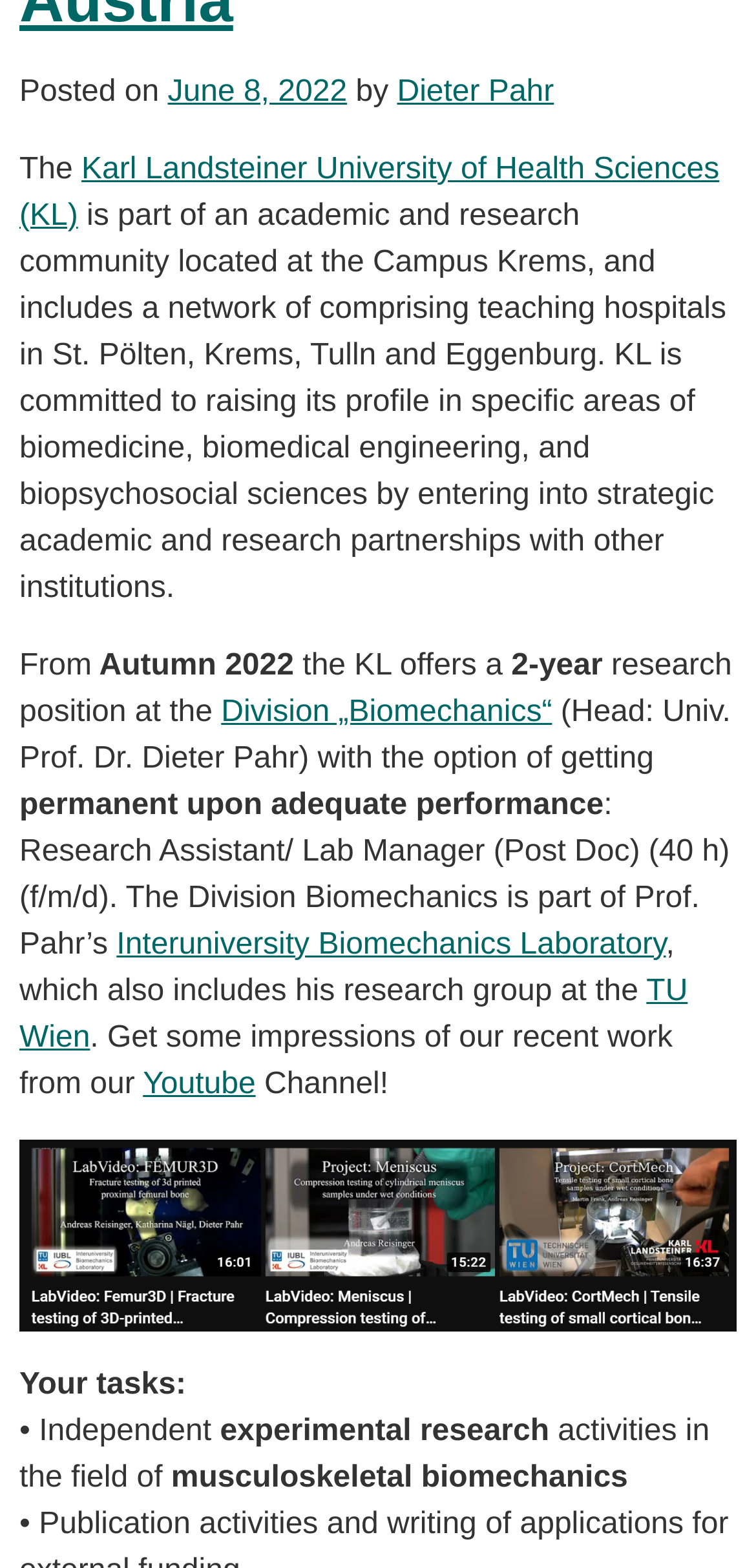Can you find the bounding box coordinates for the UI element given this description: "ESB Journal club"? Provide the coordinates as four float numbers between 0 and 1: [left, top, right, bottom].

[0.128, 0.741, 0.494, 0.774]